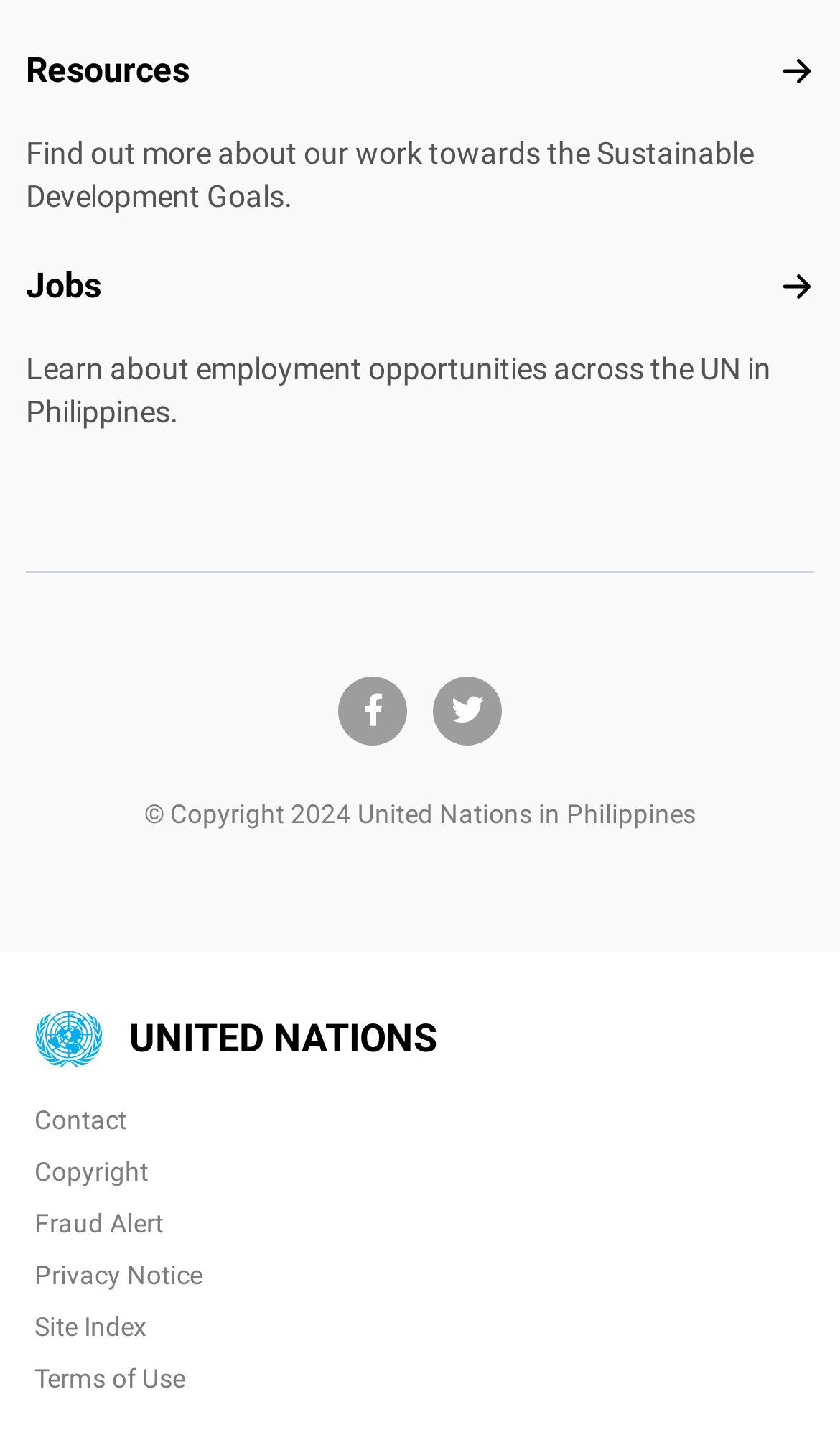Find and specify the bounding box coordinates that correspond to the clickable region for the instruction: "Visit Facebook page".

[0.432, 0.484, 0.455, 0.508]